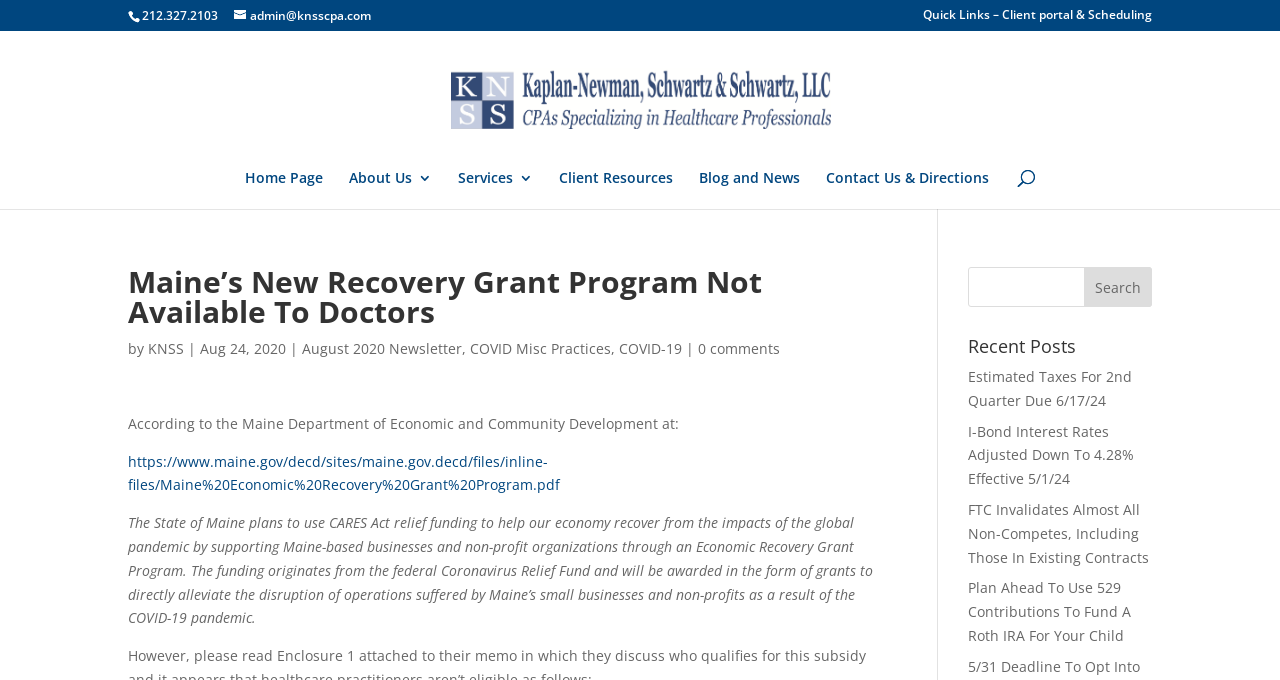Please identify the coordinates of the bounding box for the clickable region that will accomplish this instruction: "Click on the 'Bootcamps' button".

None